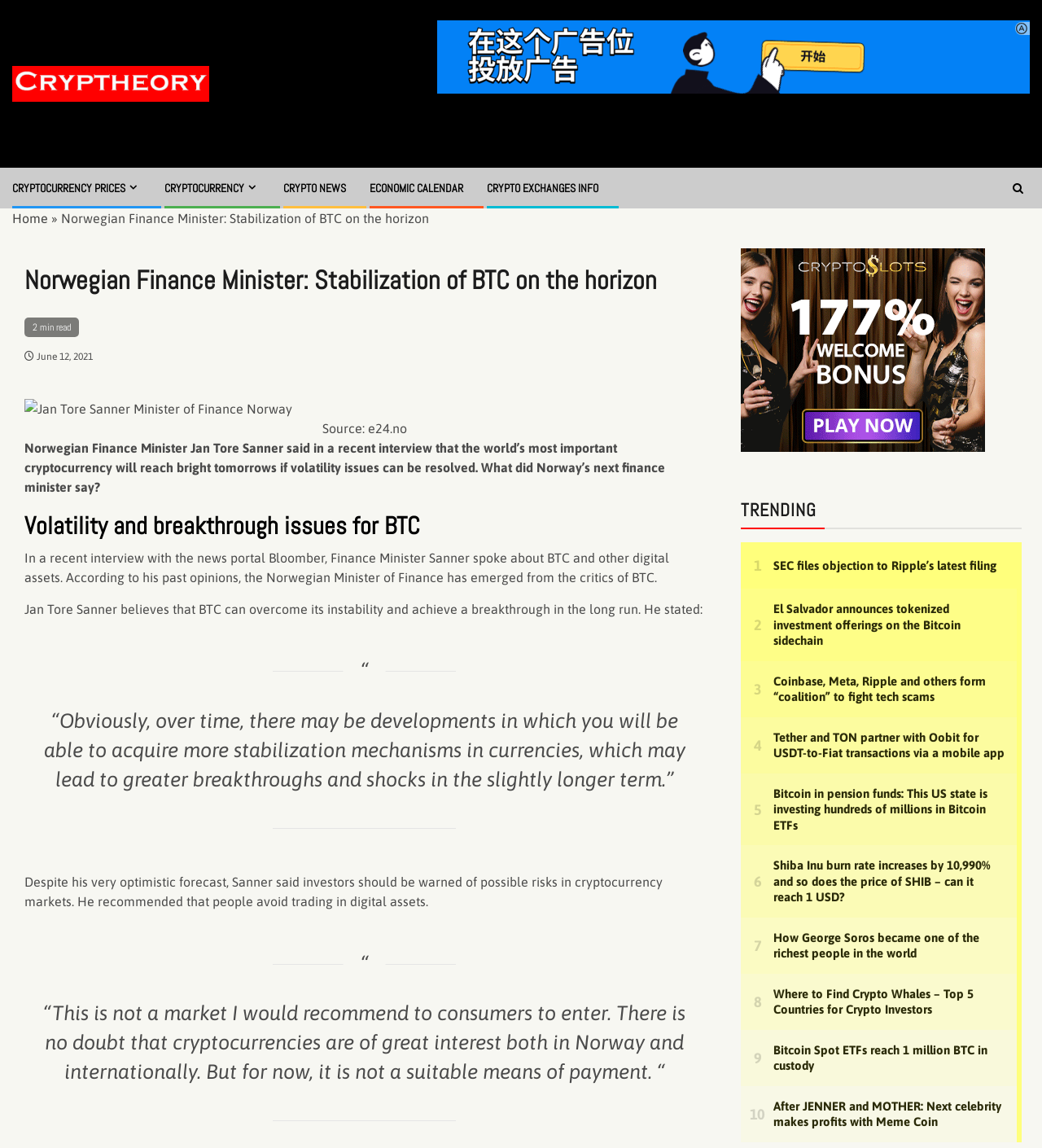Please give a concise answer to this question using a single word or phrase: 
What is the topic of the article?

Cryptocurrency